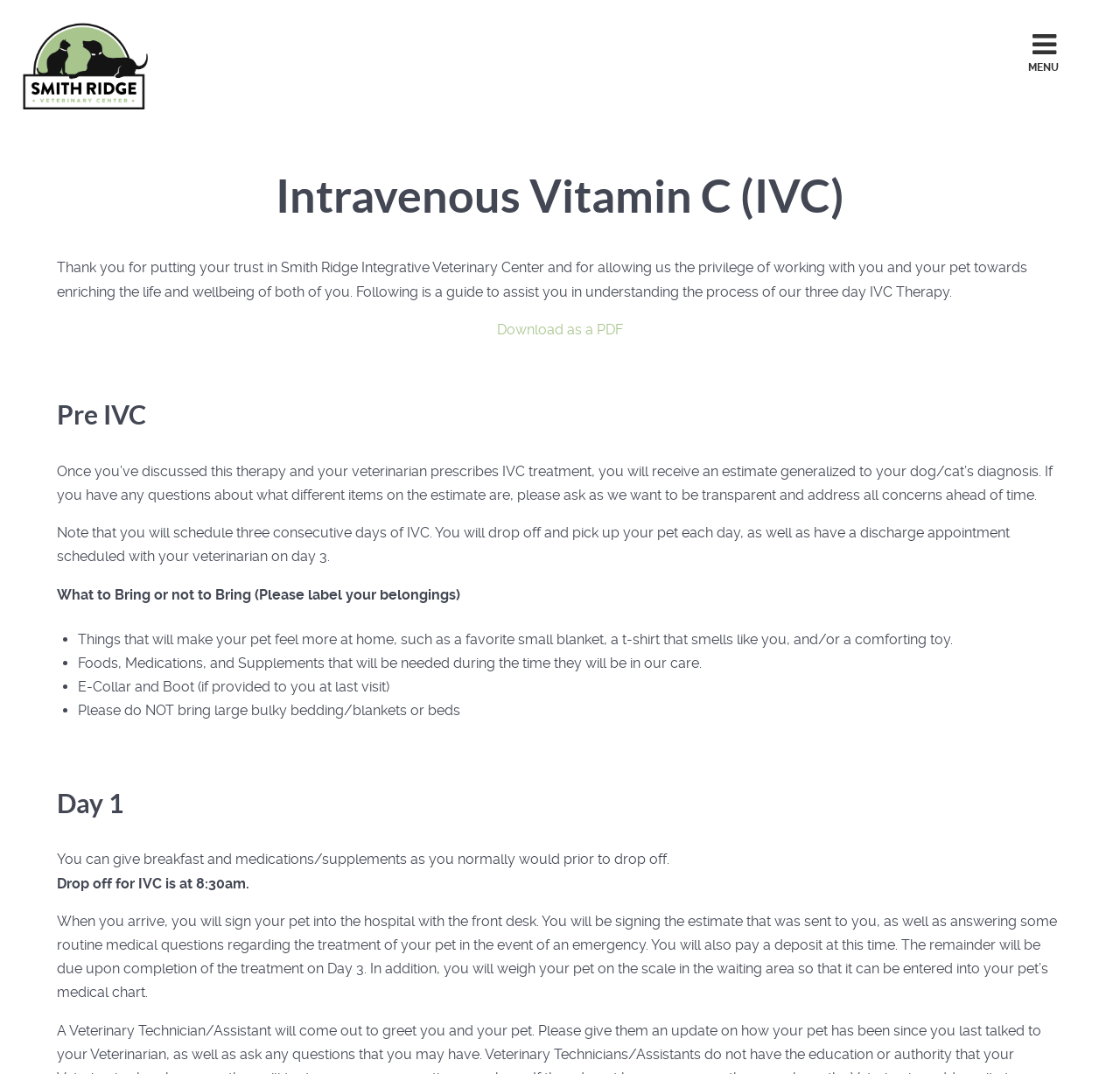Use a single word or phrase to answer this question: 
What time is the drop-off for IVC on Day 1?

8:30am